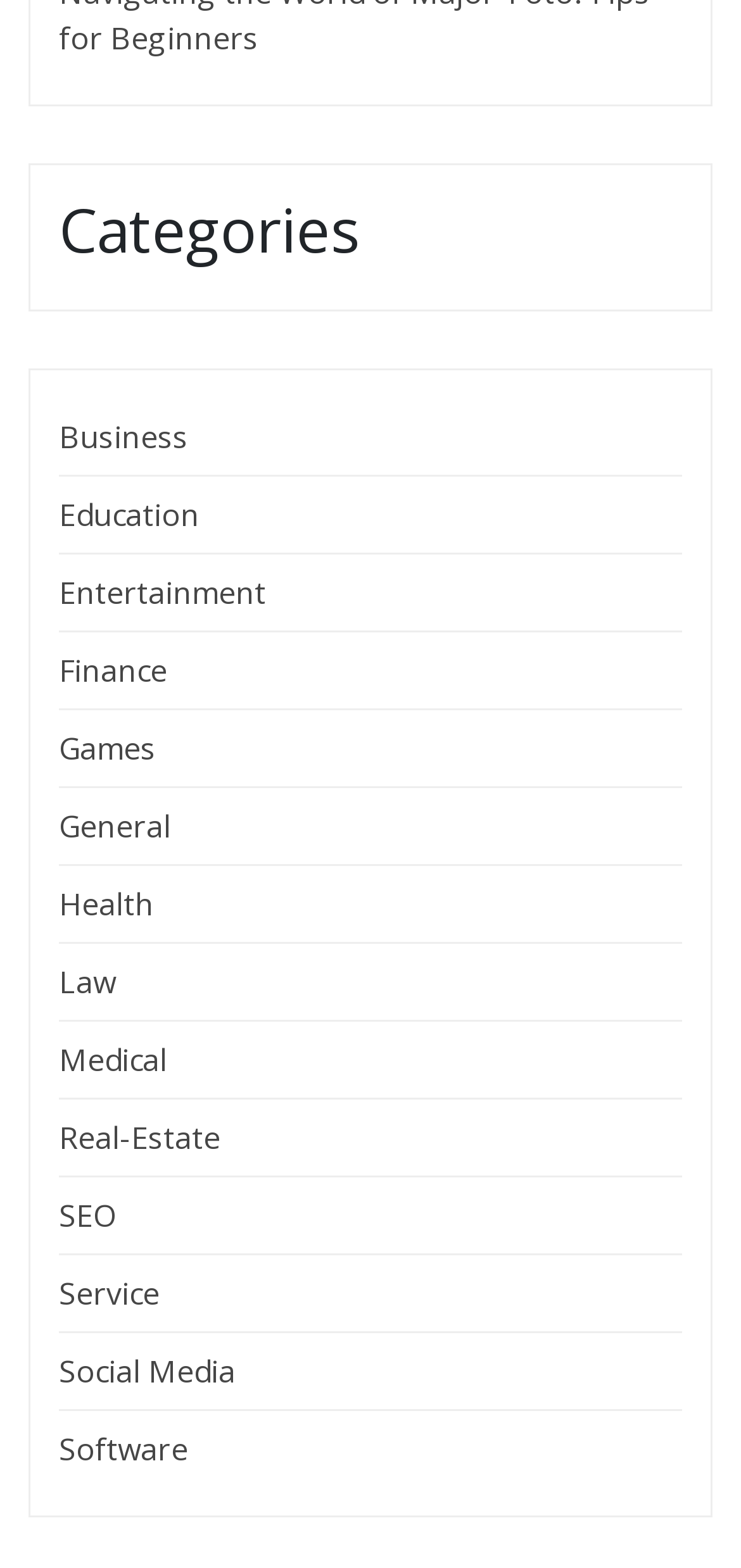Using the information in the image, could you please answer the following question in detail:
What is the first category listed?

The first category listed is 'Business' because it is the first link element under the 'Categories' heading, with a bounding box coordinate of [0.079, 0.265, 0.254, 0.292] which indicates its position at the top of the list.